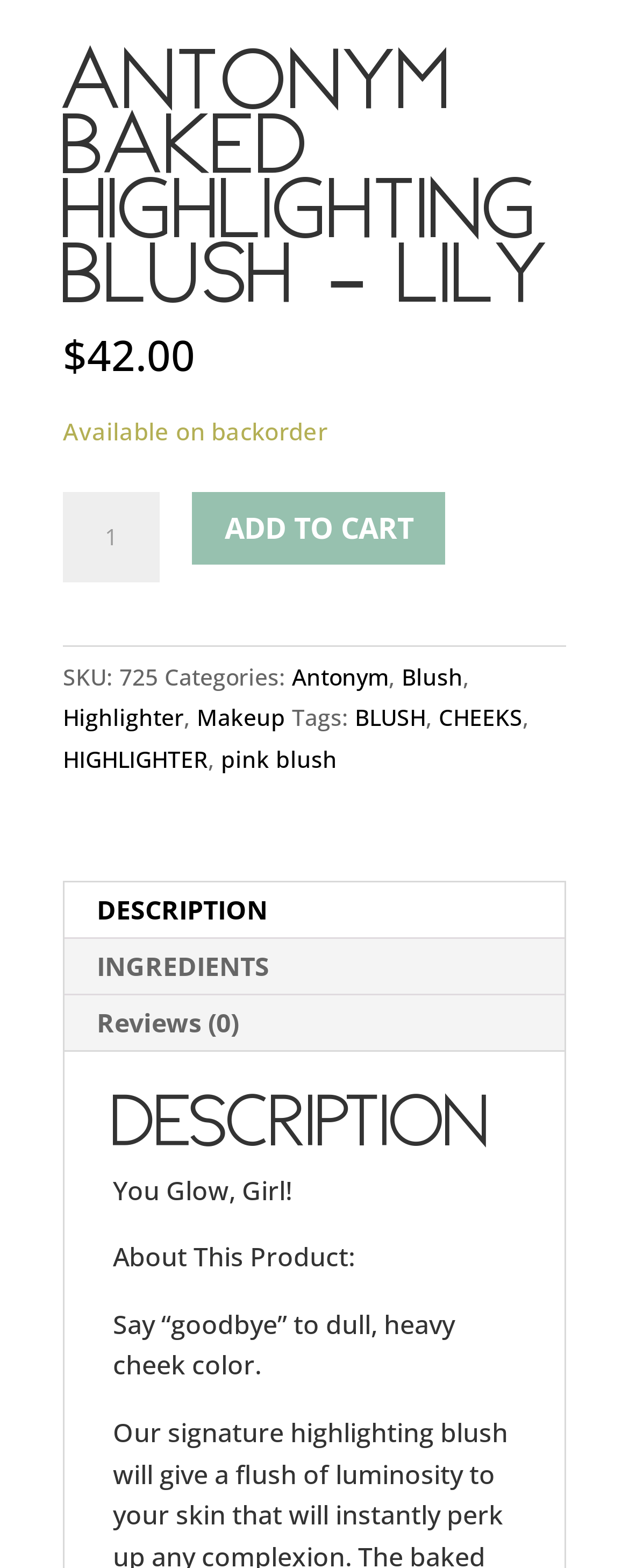Please examine the image and provide a detailed answer to the question: What is the price of the Antonym Baked Highlighting Blush?

The price of the Antonym Baked Highlighting Blush can be found in the StaticText element with the OCR text '$42.00' and bounding box coordinates [0.138, 0.208, 0.31, 0.245].